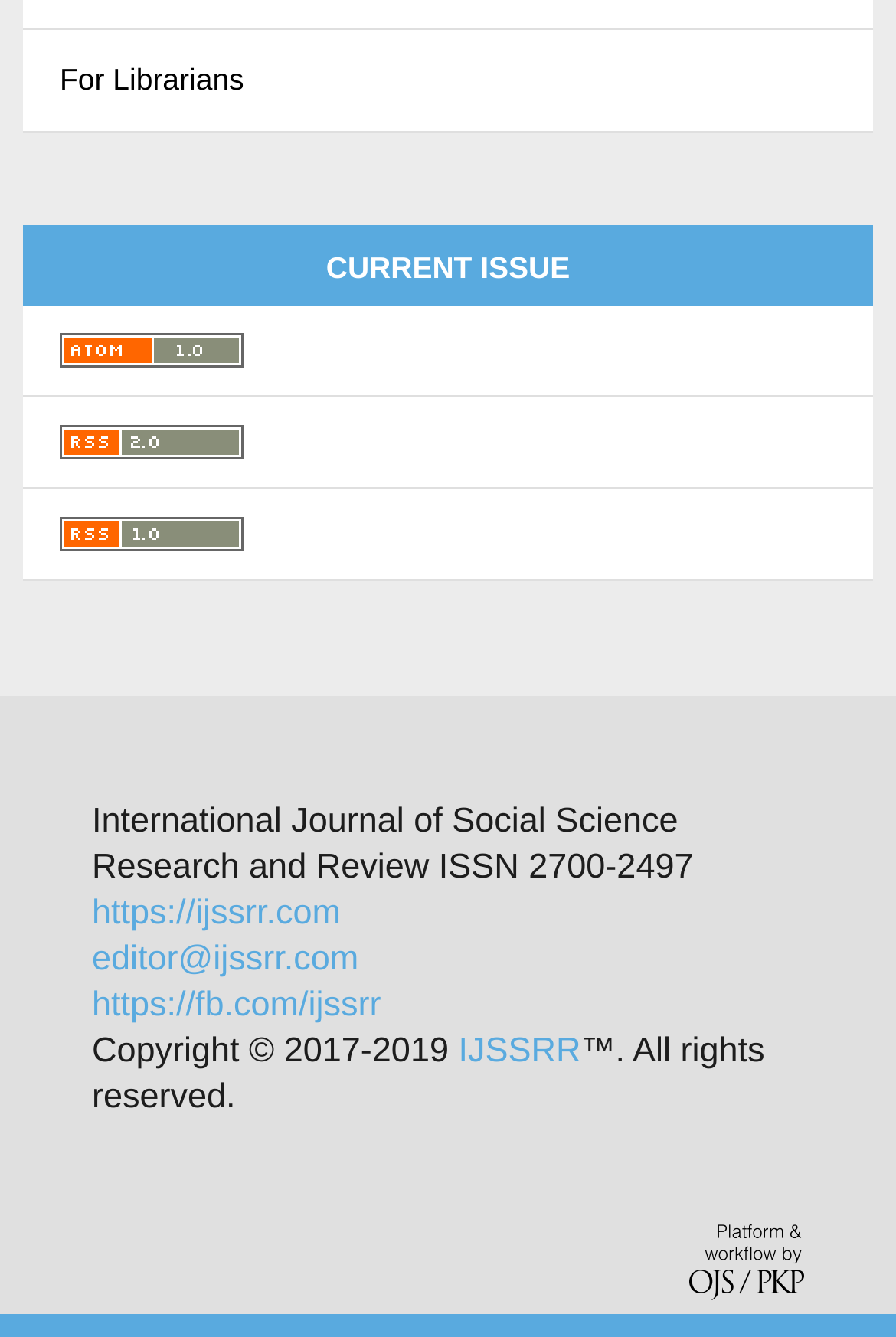What is the email address of the journal's editor?
Refer to the image and respond with a one-word or short-phrase answer.

editor@ijssrr.com